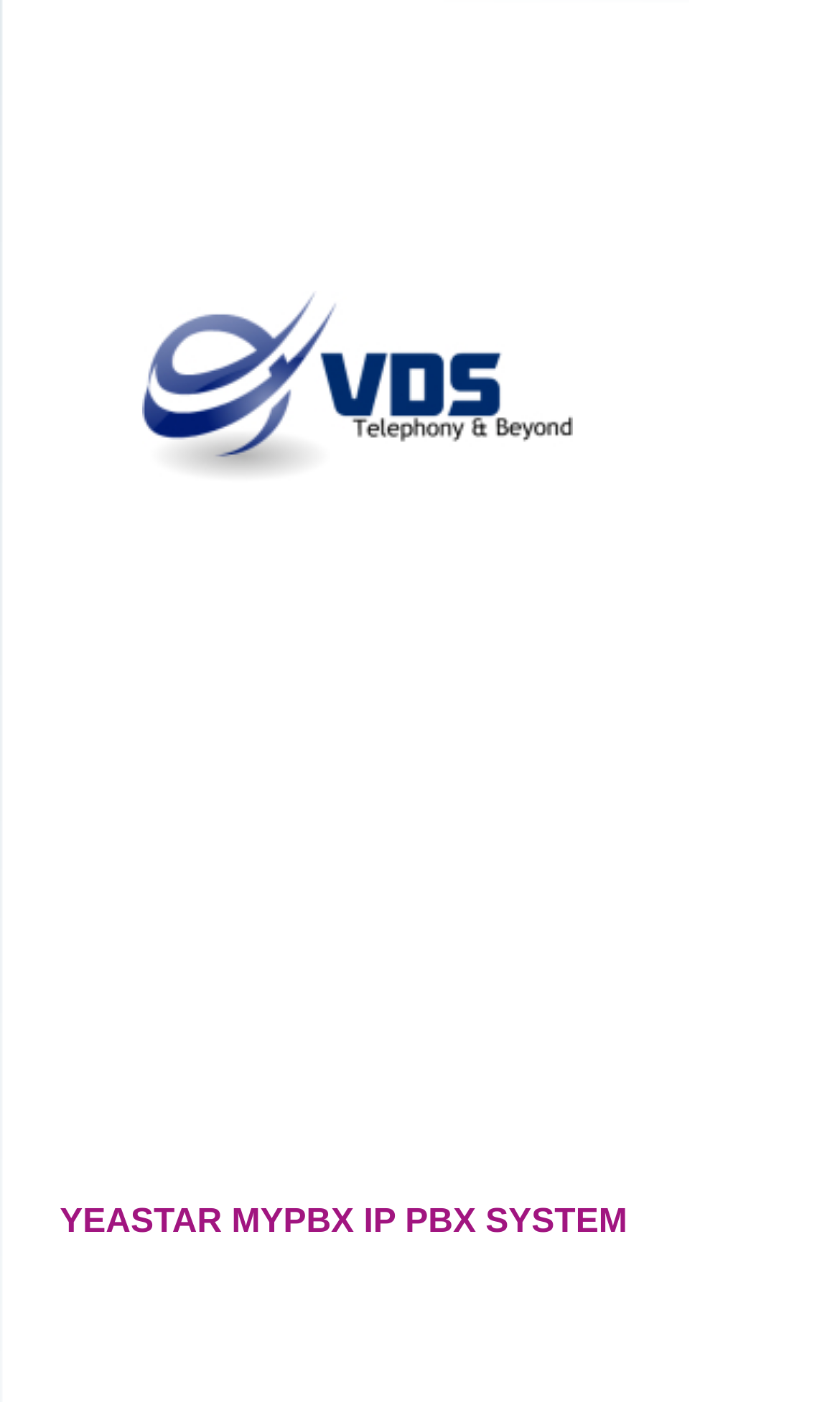What is the main category of products?
Please give a detailed and elaborate answer to the question.

Based on the webpage structure and the links provided, it appears that the main category of products is IP PBX Systems, which includes Yeastar MYPBX IP PBX System, Cisco IP Phones, Polycom IP Phones, and Yealink IP Phones.